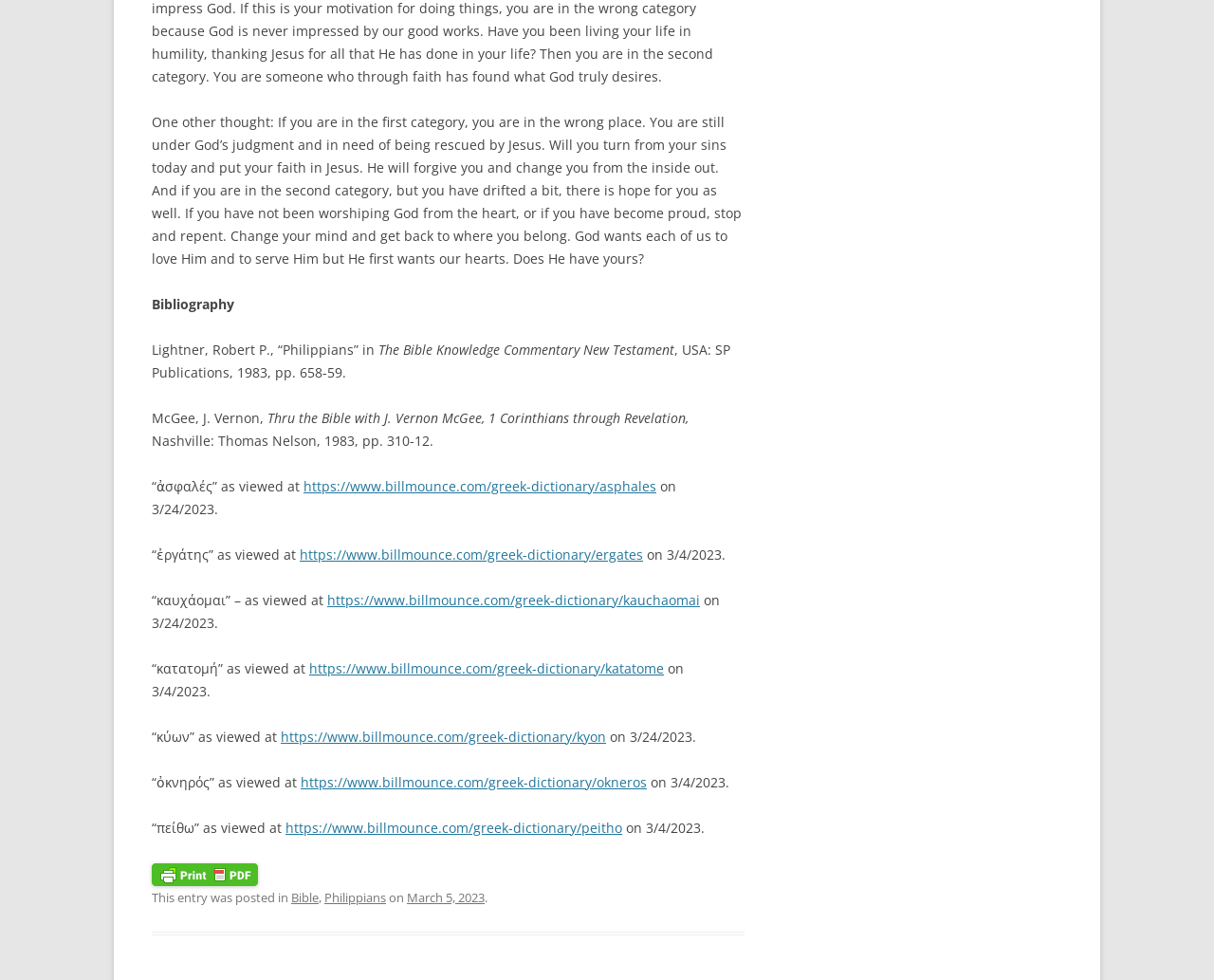Please identify the bounding box coordinates of the element that needs to be clicked to execute the following command: "Click the link to view the definition of 'kauchaomai'". Provide the bounding box using four float numbers between 0 and 1, formatted as [left, top, right, bottom].

[0.27, 0.603, 0.577, 0.621]